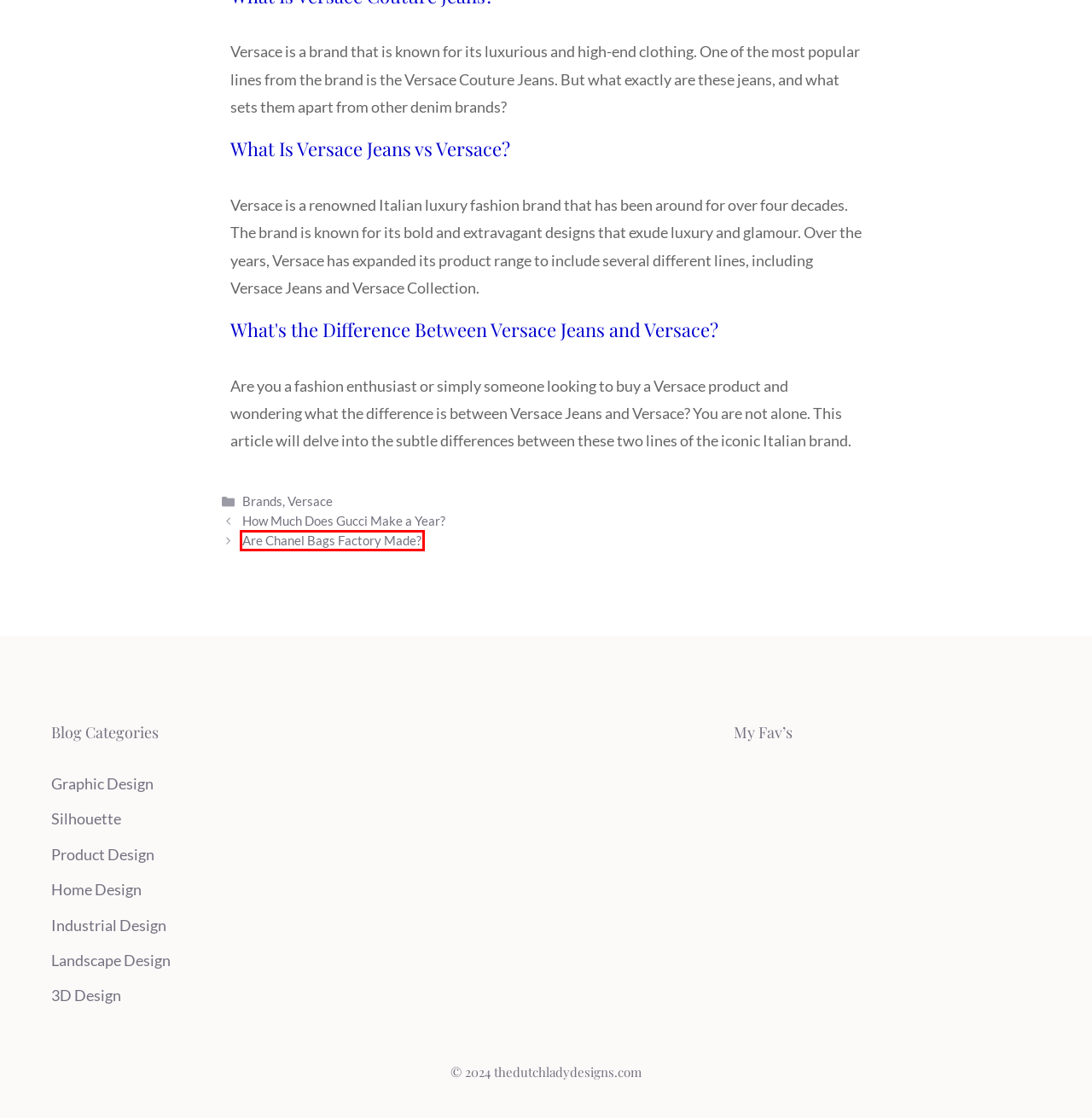You are presented with a screenshot of a webpage that includes a red bounding box around an element. Determine which webpage description best matches the page that results from clicking the element within the red bounding box. Here are the candidates:
A. What Is Versace Jeans vs Versace? - The Dutch Lady Designs
B. What Is Versace Couture Jeans? - The Dutch Lady Designs
C. Brands Archives - The Dutch Lady Designs
D. Industrial Design Archives - The Dutch Lady Designs
E. How Much Does Gucci Make a Year? - The Dutch Lady Designs
F. Are Chanel Bags Factory Made? - The Dutch Lady Designs
G. What's the Difference Between Versace Jeans and Versace? - The Dutch Lady Designs
H. Versace Archives - The Dutch Lady Designs

F